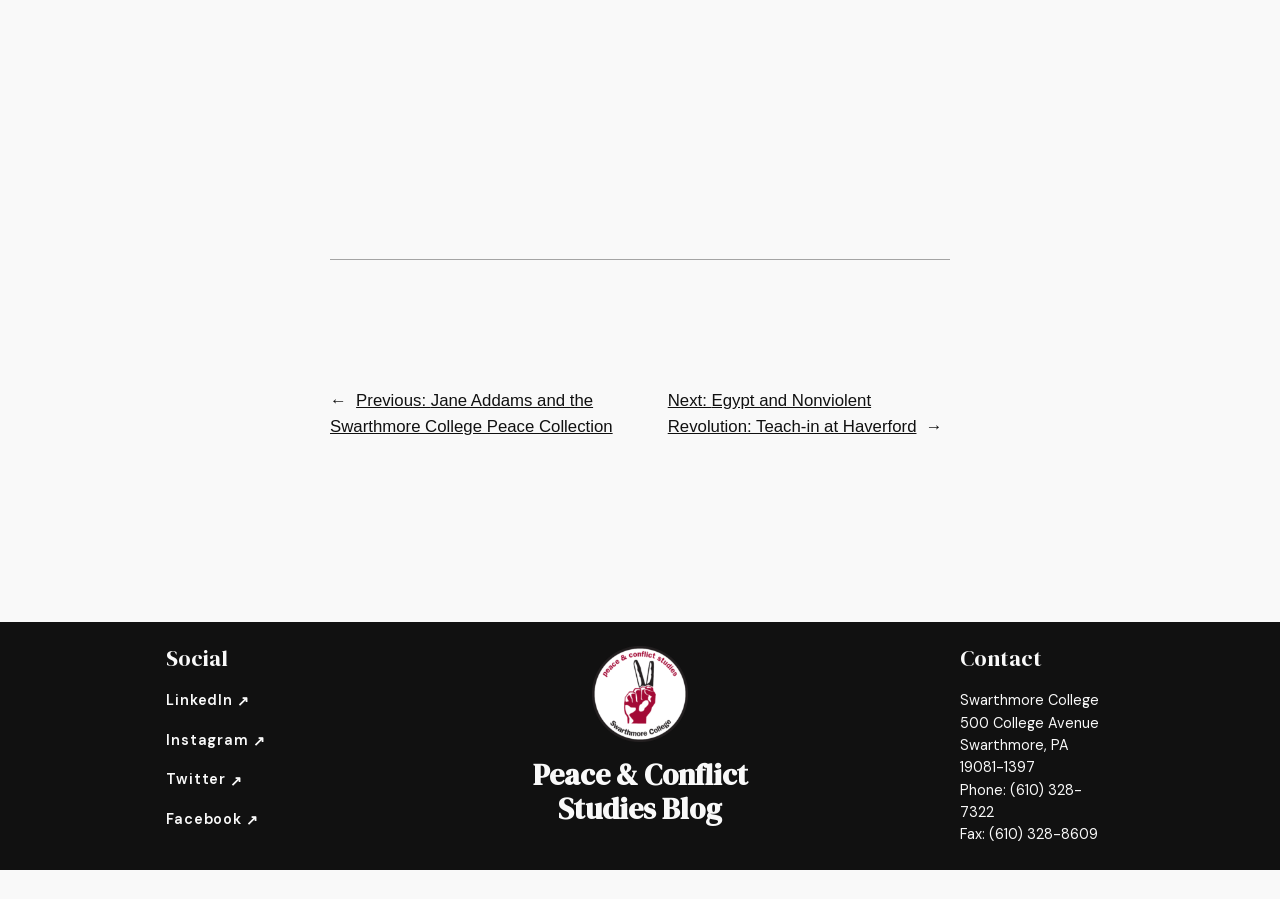Please answer the following question using a single word or phrase: 
What is the phone number of the college?

(610) 328-7322